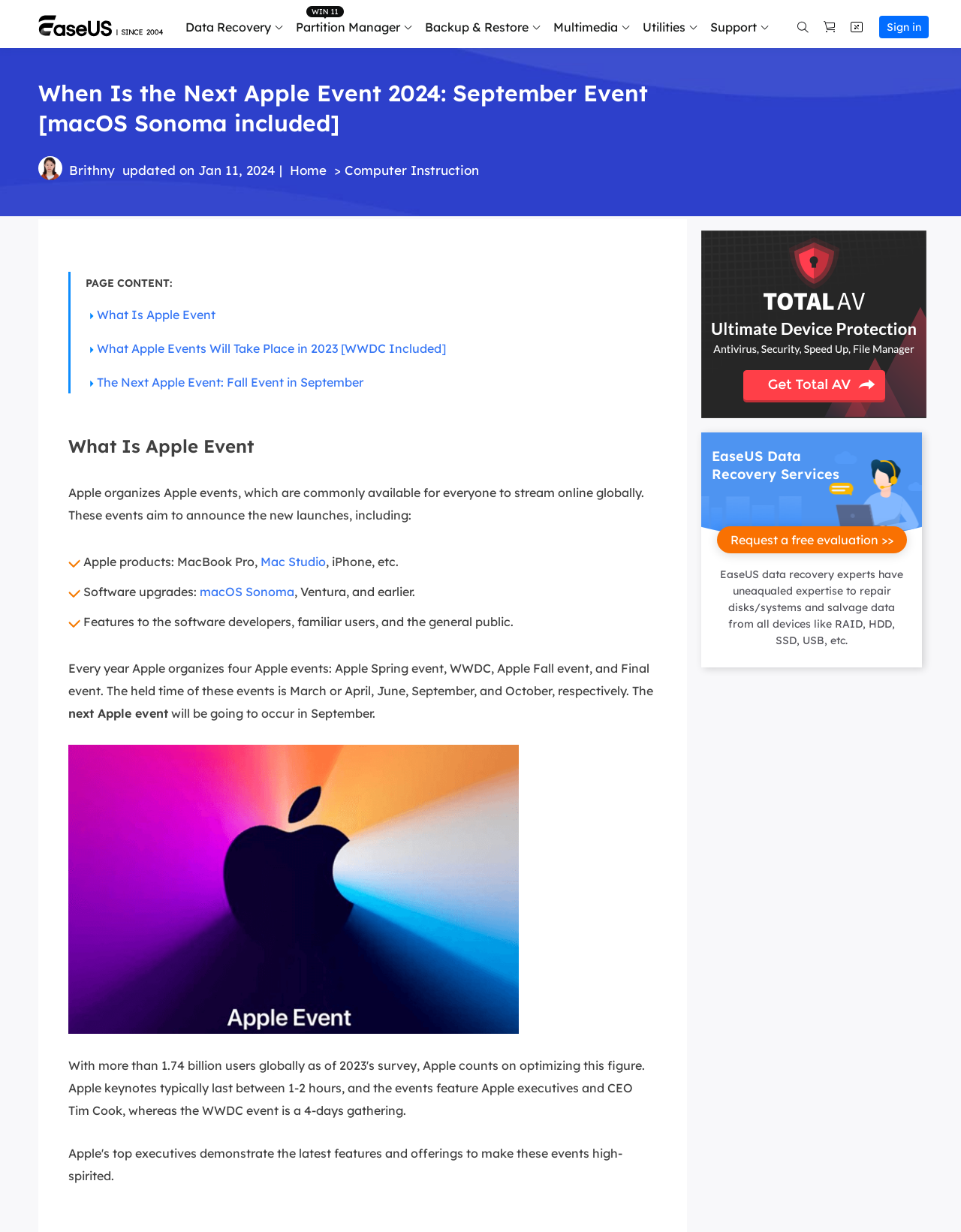Find the bounding box coordinates for the area you need to click to carry out the instruction: "Click on Todo Backup Personal Personal backup solutions". The coordinates should be four float numbers between 0 and 1, indicated as [left, top, right, bottom].

[0.501, 0.055, 0.806, 0.097]